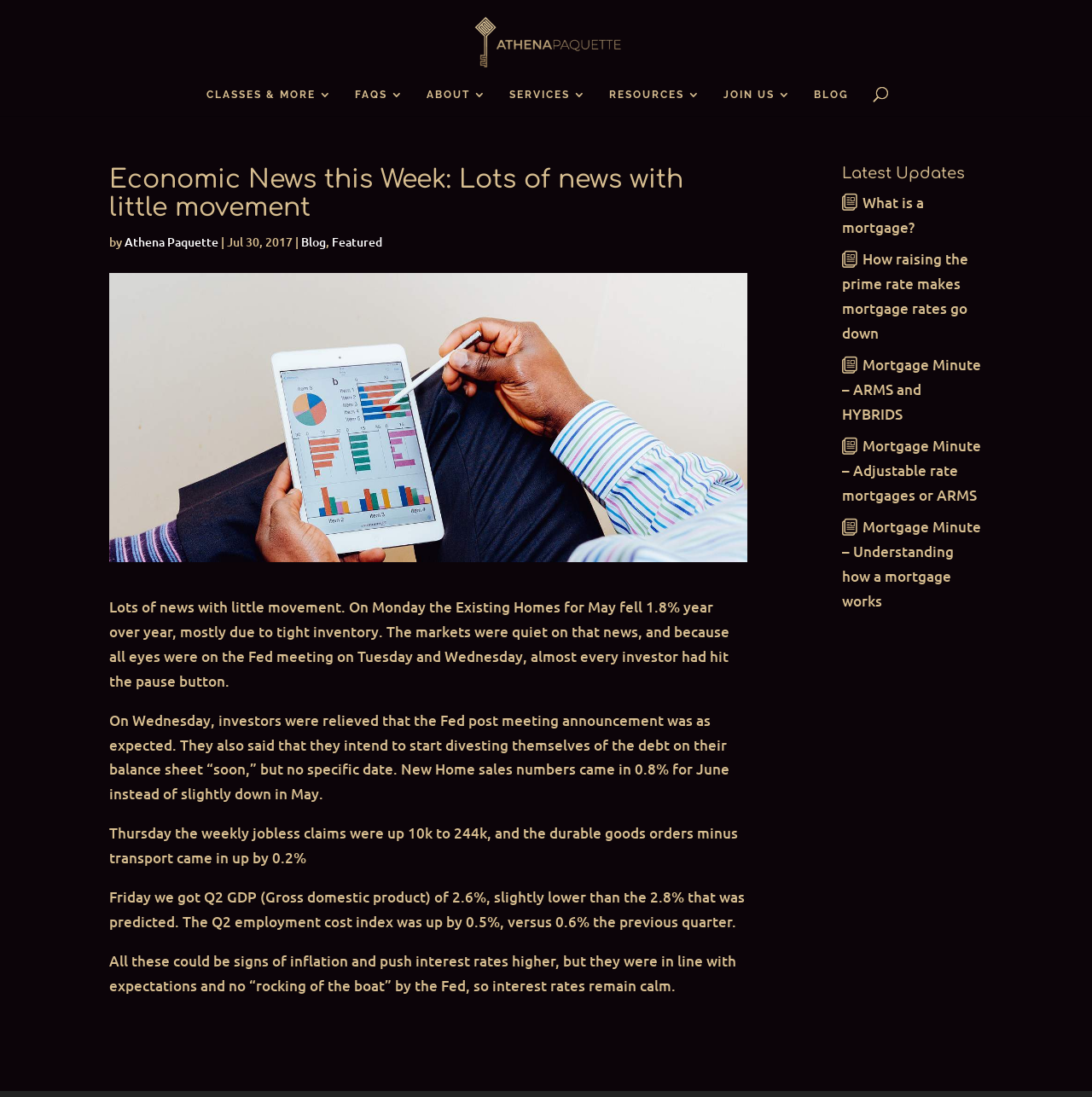Locate the bounding box coordinates for the element described below: "Classes & More". The coordinates must be four float values between 0 and 1, formatted as [left, top, right, bottom].

[0.189, 0.081, 0.304, 0.106]